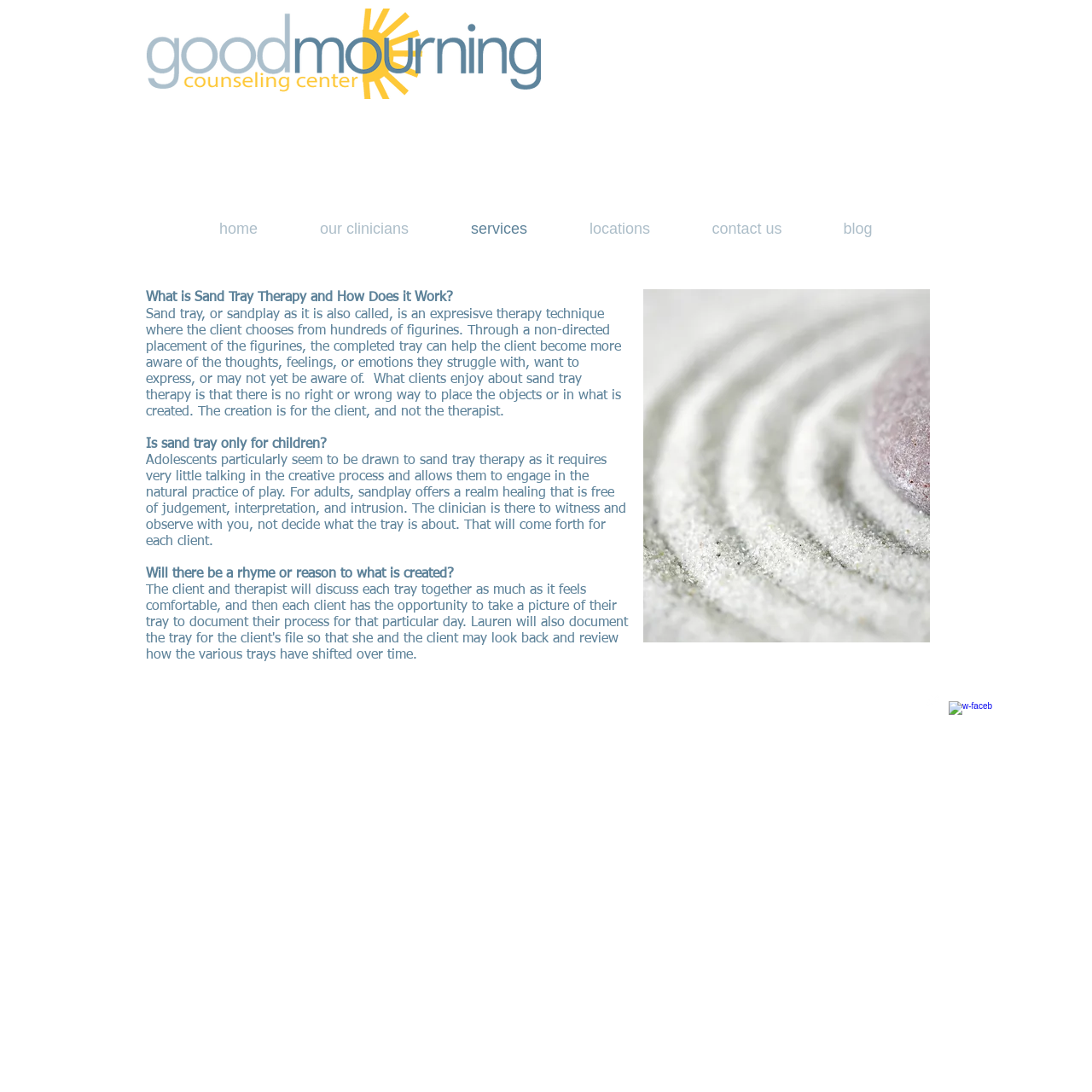Determine the bounding box coordinates for the area that needs to be clicked to fulfill this task: "Read the previous article". The coordinates must be given as four float numbers between 0 and 1, i.e., [left, top, right, bottom].

None